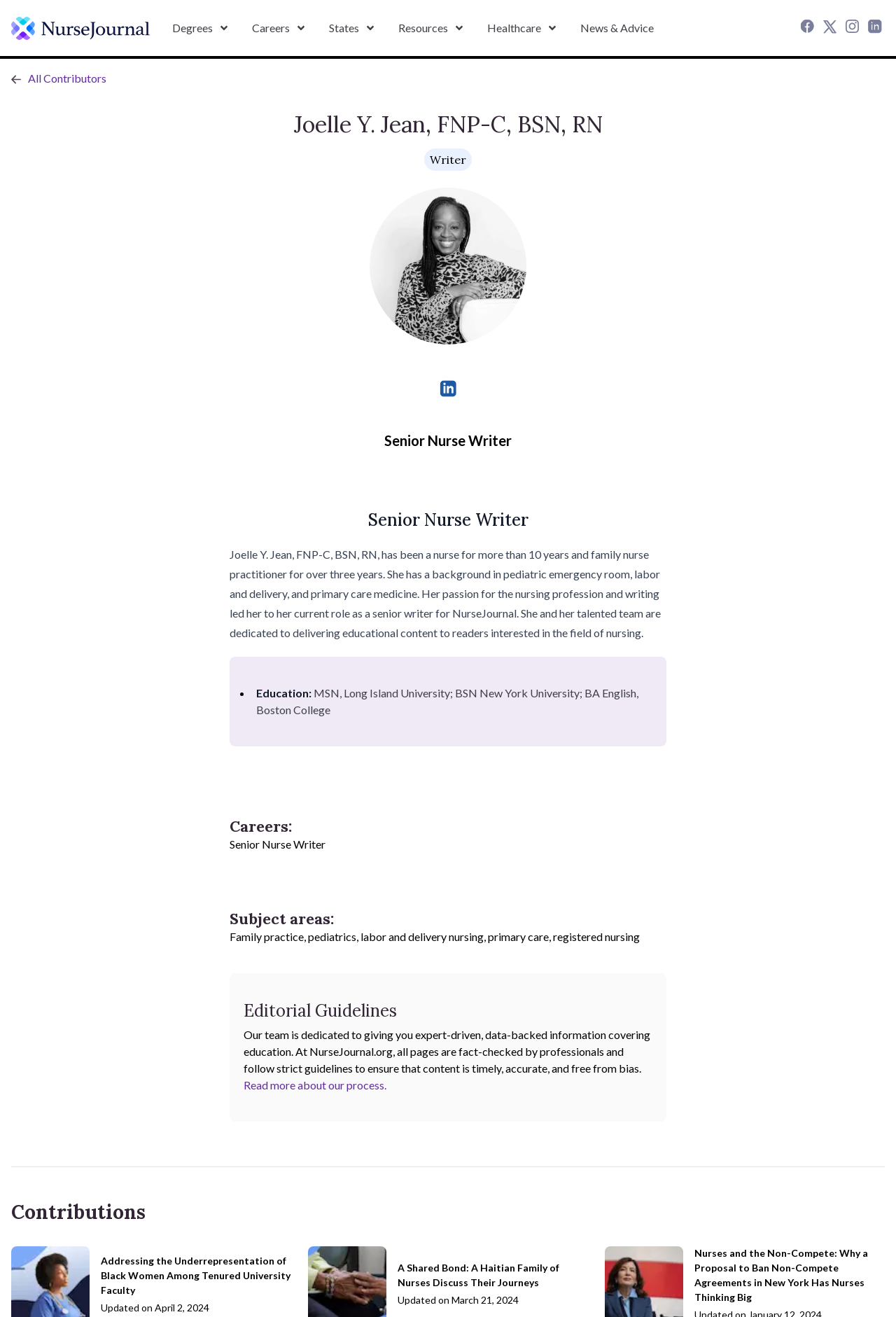Describe the entire webpage, focusing on both content and design.

The webpage appears to be a profile page for a nurse writer, Joelle Y. Jean, on the NurseJournal website. At the top left corner, there is a logo of NurseJournal, accompanied by a link to the website's homepage. Below the logo, there is a navigation menu with links to various sections, including "Degrees", "Careers", "States", "Resources", "Healthcare", and "News & Advice". Each link has a small icon next to it.

On the right side of the page, there are social media links to Facebook, Twitter, Instagram, and LinkedIn, each with its respective icon.

The main content of the page is dedicated to Joelle Y. Jean's profile. There is a heading with her name, followed by a brief description of her role as a senior nurse writer. Below that, there is a section highlighting her background, including her experience as a nurse and her education.

The page also features a list of her areas of expertise, including family practice, pediatrics, and primary care nursing. Additionally, there is a section on editorial guidelines, which explains the process of ensuring the accuracy and timeliness of the content on the website.

At the bottom of the page, there is a heading "Contributions" and a link to a page with more information about the contributors to the website.